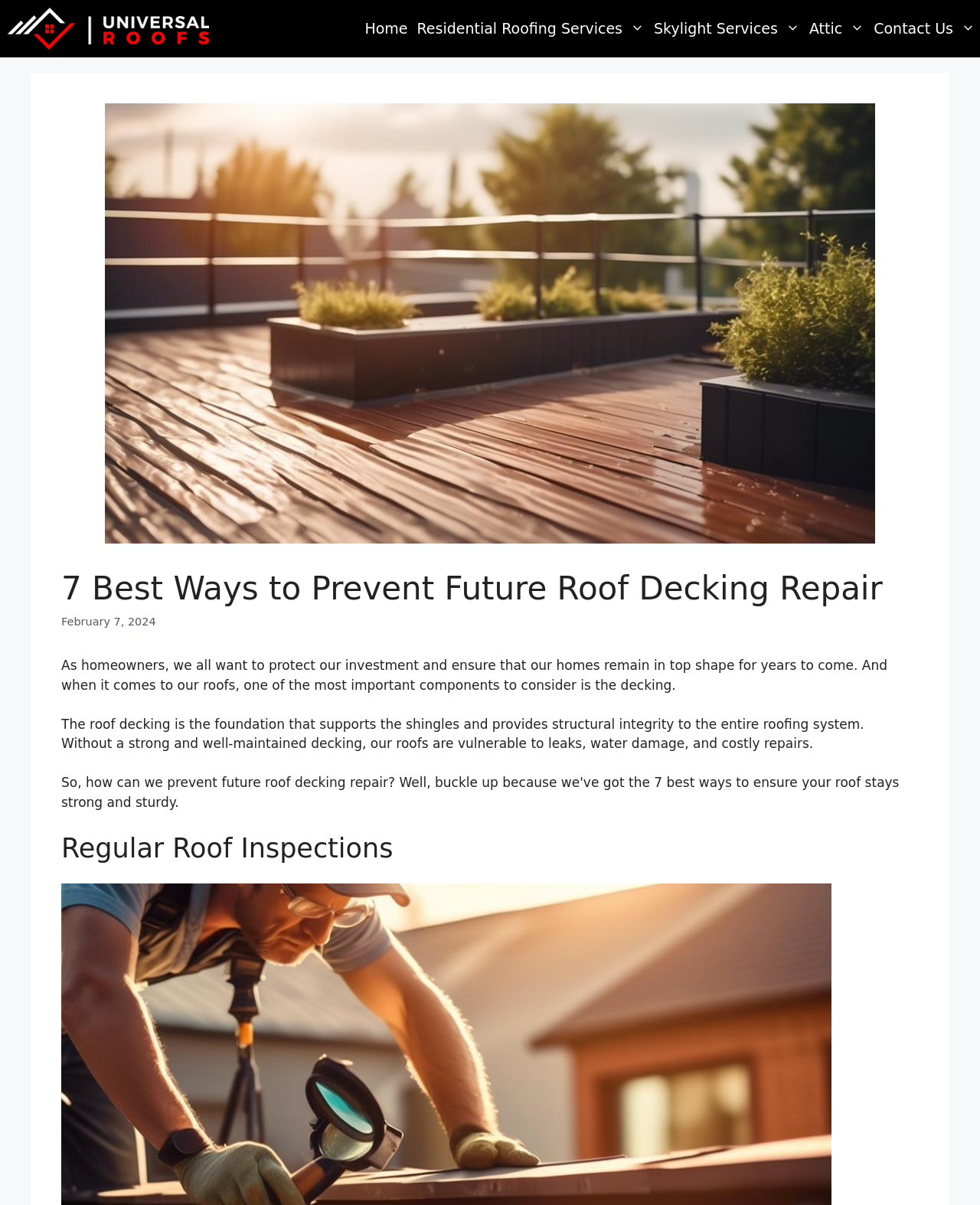Provide the bounding box coordinates of the HTML element described by the text: "title="Universal Roofs"".

[0.008, 0.0, 0.213, 0.048]